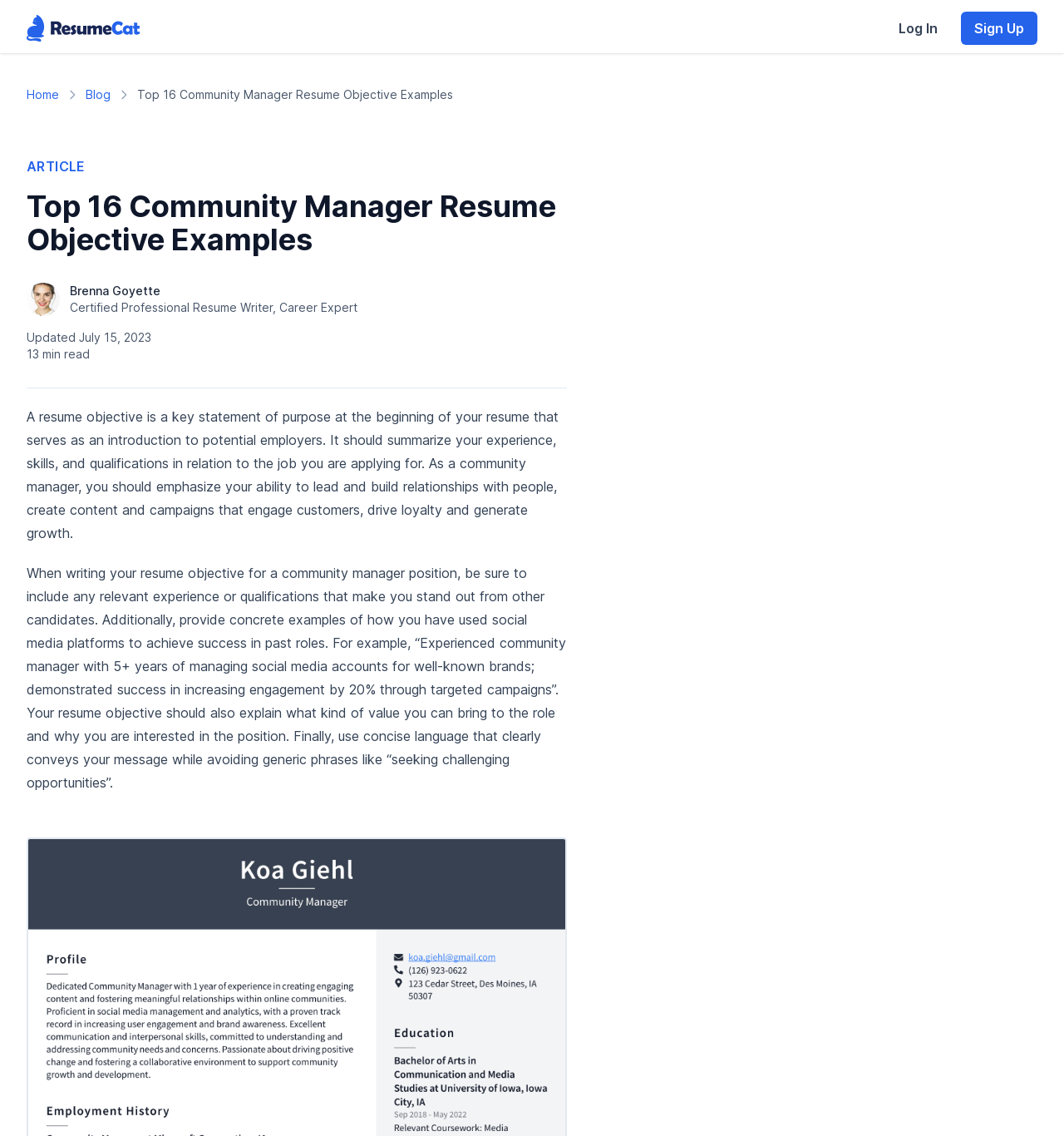What is the topic of the article?
Look at the image and respond to the question as thoroughly as possible.

Based on the webpage content, the article is discussing effective resume objectives for community managers, highlighting key skills and qualities to help applicants stand out.